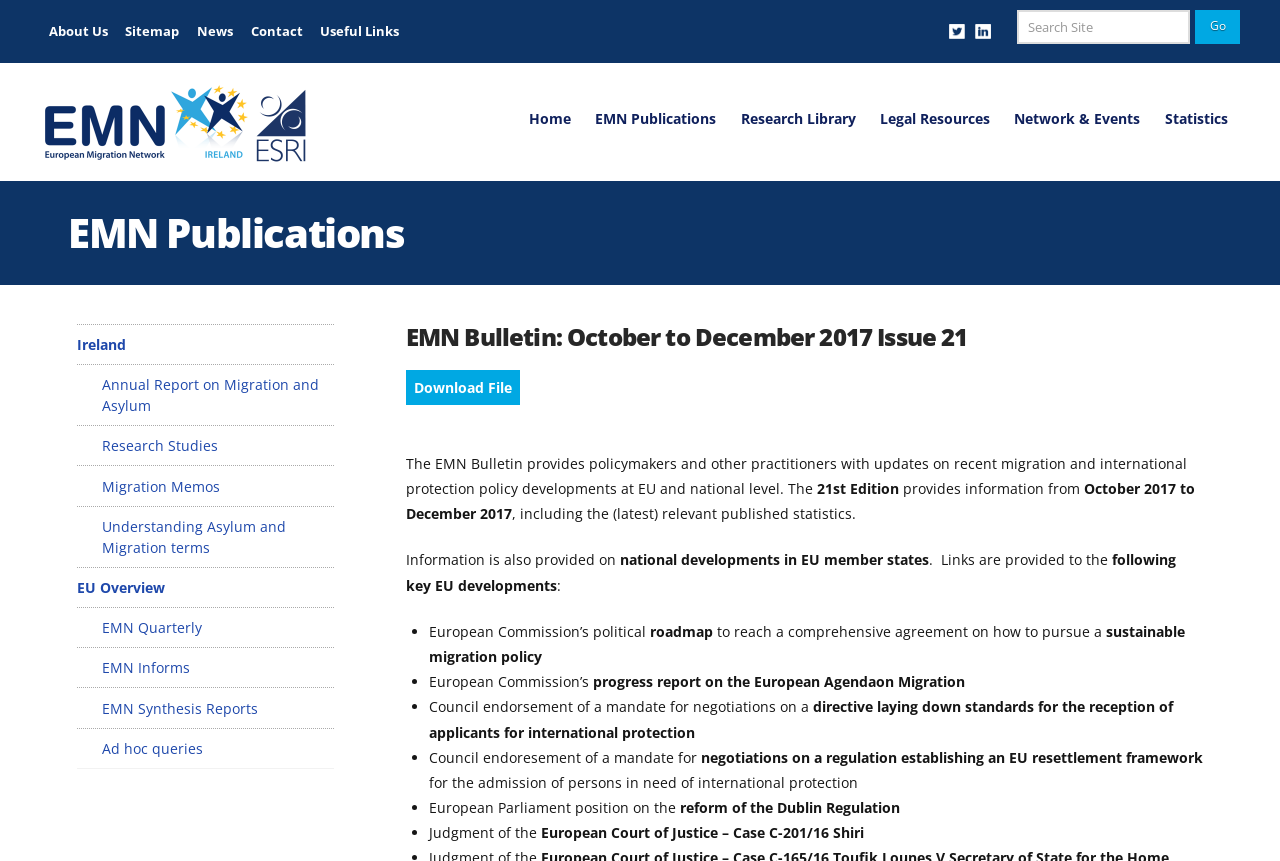Please find and report the primary heading text from the webpage.

EMN Bulletin: October to December 2017 Issue 21